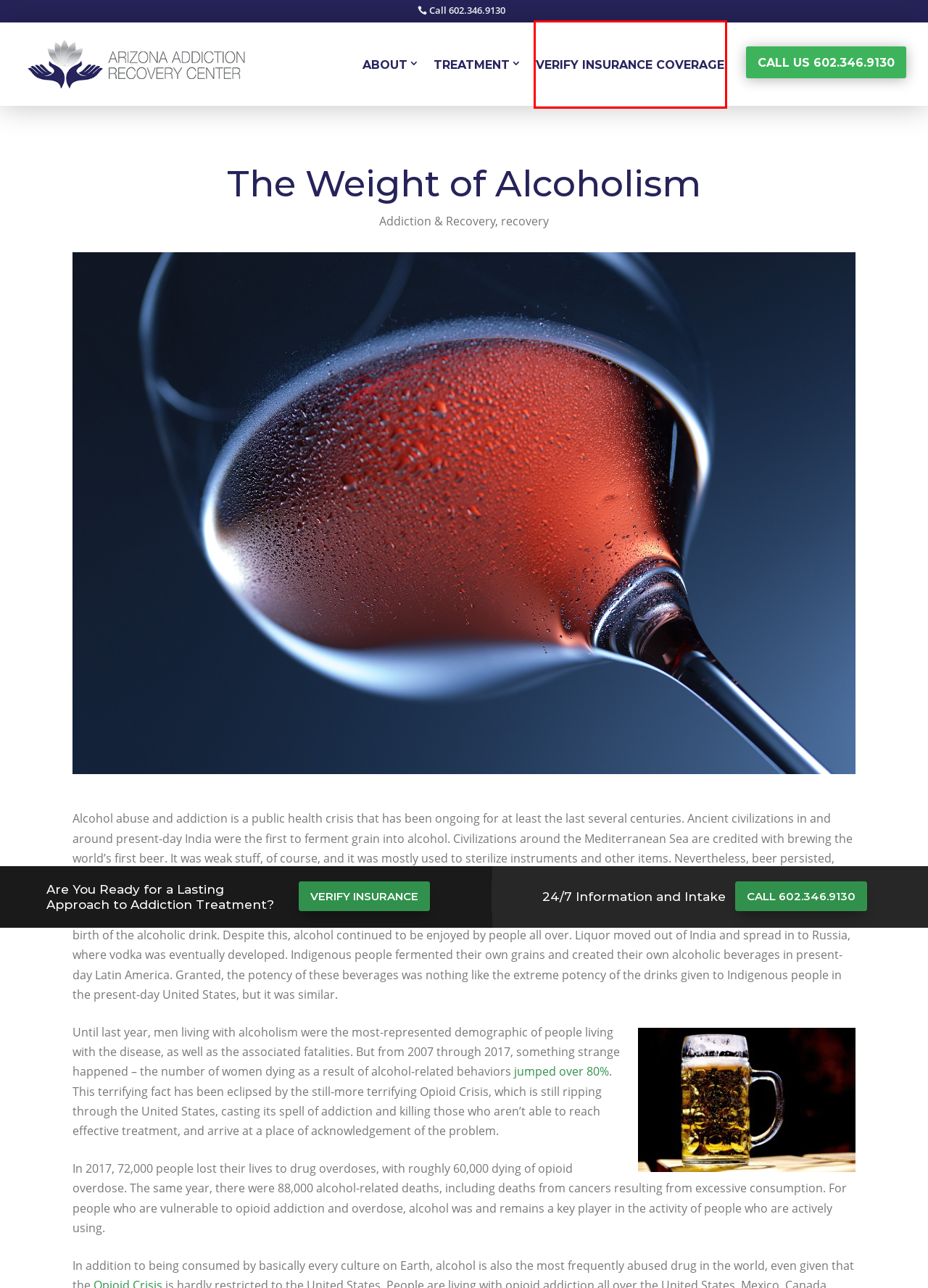You are given a screenshot of a webpage with a red rectangle bounding box around an element. Choose the best webpage description that matches the page after clicking the element in the bounding box. Here are the candidates:
A. Arizona Addiction Recovery Center Arizona Addiction Treatment & Detox
B. Insurance Verification Form | Arizona Addiction Recovery Center
C. recovery Archives | Arizona Addiction Recovery Center
D. Clinical Drug Rehab and Addiction Treatment Services at AARC
E. Arizona Addiction Recovery Center
F. Nation's First Opioid Hotline Opens in AZ | Arizona Addiction Recovery Center
G. Addiction & Recovery Archives | Arizona Addiction Recovery Center
H. About Arizona Addiction Recovery Center in Phoenix, AZ

B